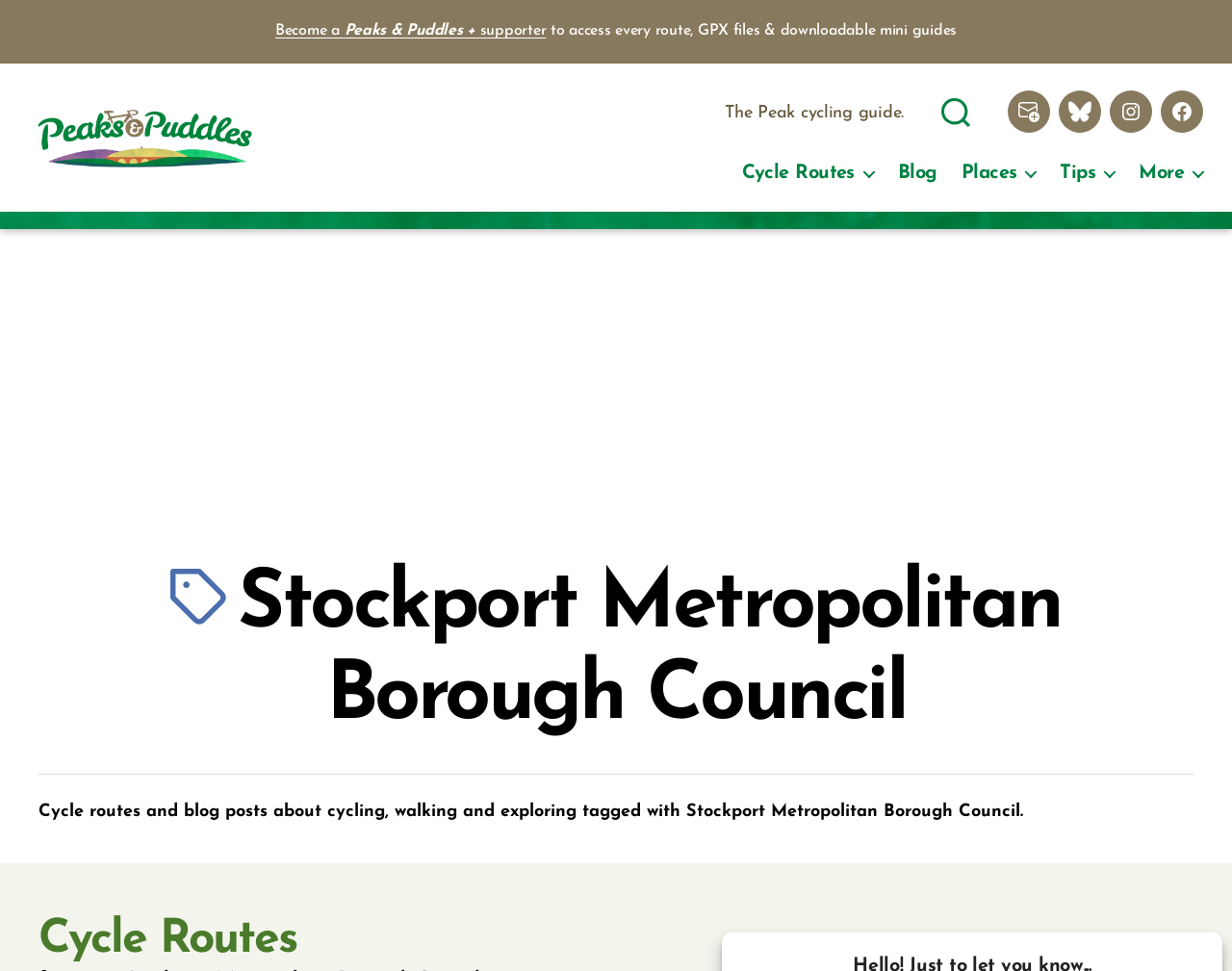Pinpoint the bounding box coordinates of the clickable area necessary to execute the following instruction: "Check Email". The coordinates should be given as four float numbers between 0 and 1, namely [left, top, right, bottom].

[0.818, 0.094, 0.852, 0.137]